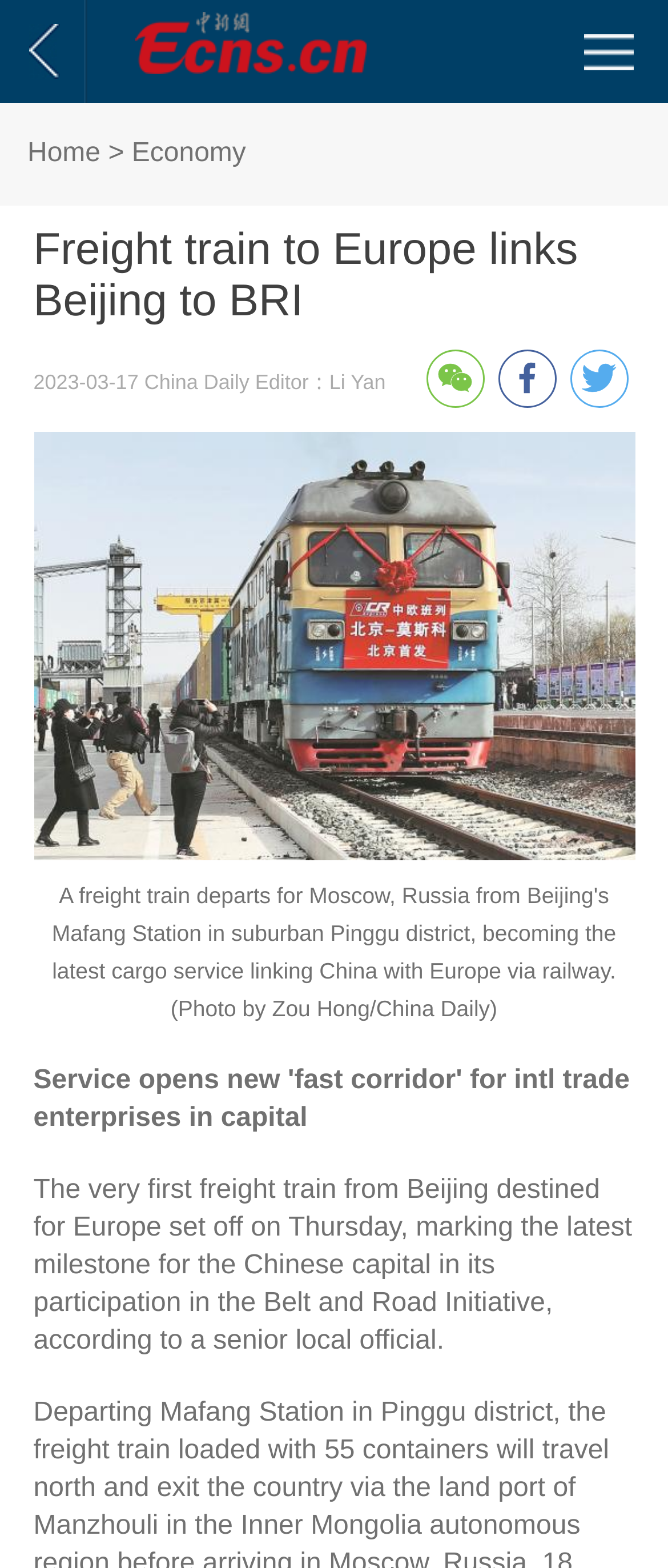Create a detailed summary of all the visual and textual information on the webpage.

The webpage is about a news article titled "Freight train to Europe links Beijing to BRI". At the top left corner, there is a small link. Below it, there is a horizontal navigation menu with a "Home" link and a category label "Economy". 

To the right of the navigation menu, there is a large heading that displays the title of the news article. Below the heading, there is a credit line indicating the publication date "2023-03-17" and the source "China Daily", followed by the editor's name "Li Yan". 

On the right side of the credit line, there are three social media links represented by icons. 

The main content of the news article is a paragraph of text that occupies most of the page, describing the launch of a freight train from Beijing to Europe as part of the Belt and Road Initiative. Above the main content, there is a small image related to the news article.